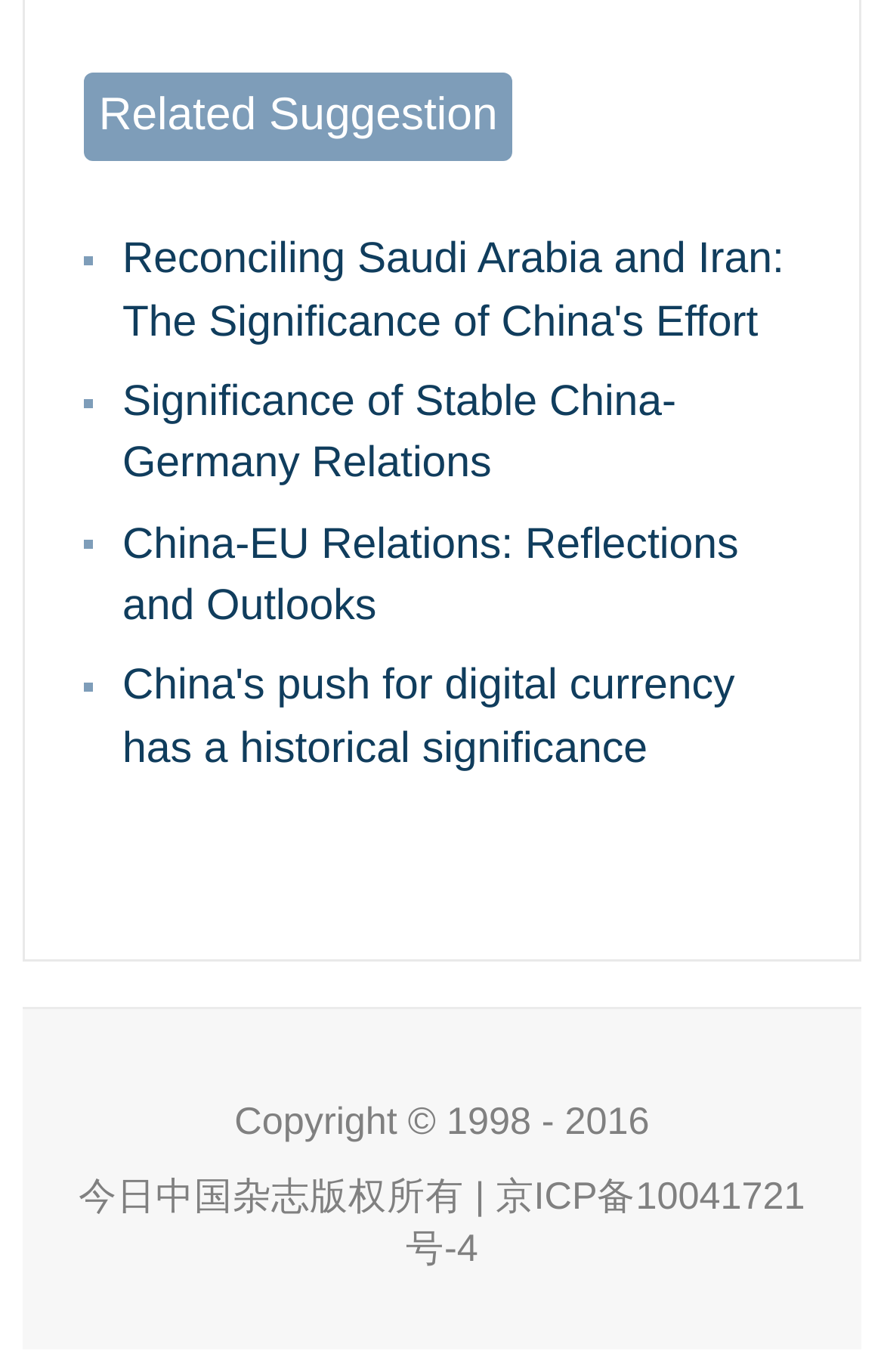Provide a short answer to the following question with just one word or phrase: What is the ICP number?

10041721-4